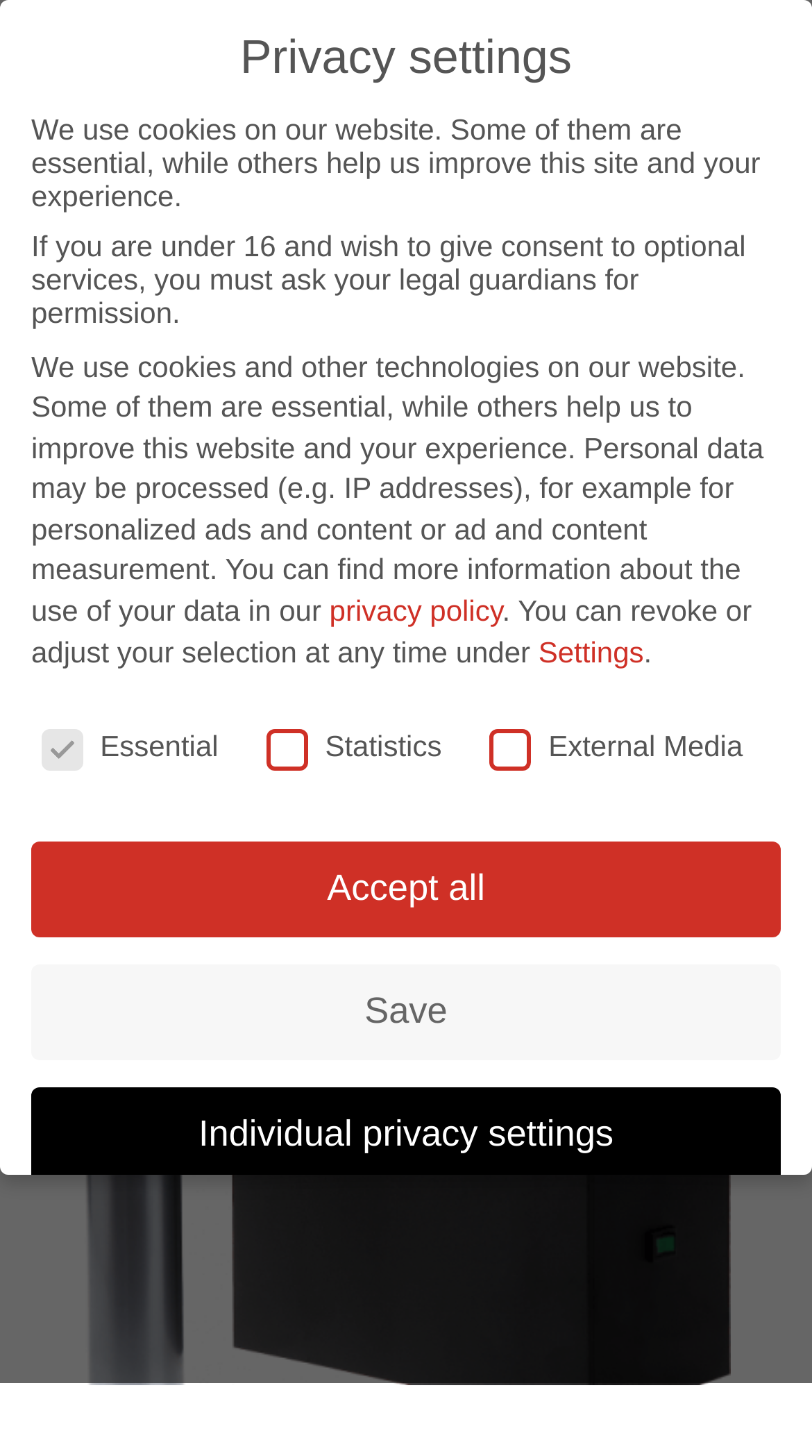Determine the bounding box coordinates of the clickable area required to perform the following instruction: "View Cartridge preheater KVG description". The coordinates should be represented as four float numbers between 0 and 1: [left, top, right, bottom].

[0.226, 0.378, 0.501, 0.407]